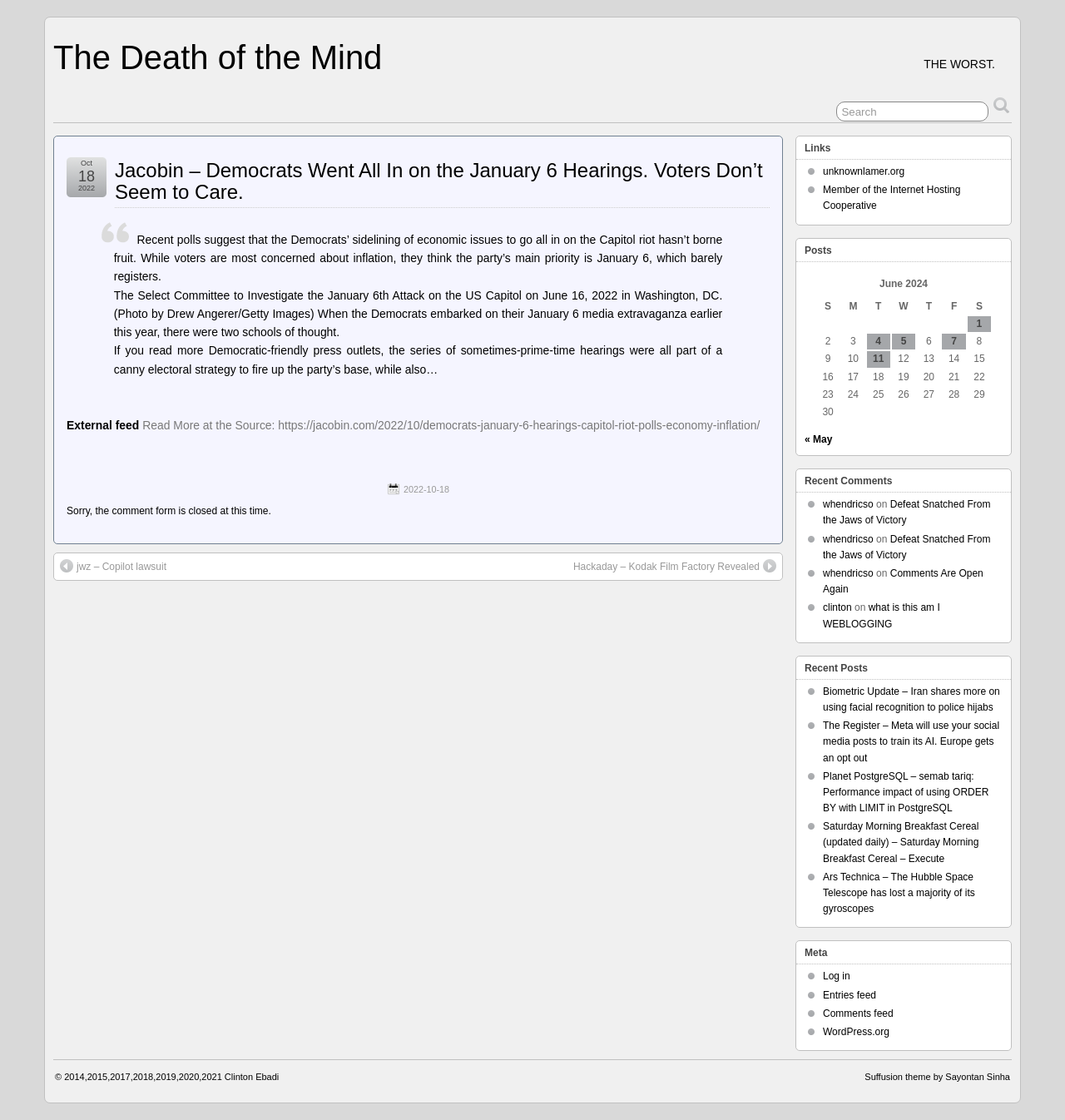From the image, can you give a detailed response to the question below:
What is the topic of the article?

The topic of the article can be determined by reading the heading 'Jacobin – Democrats Went All In on the January 6 Hearings. Voters Don’t Seem to Care.' which suggests that the article is about the January 6 hearings and the Democrats' strategy.